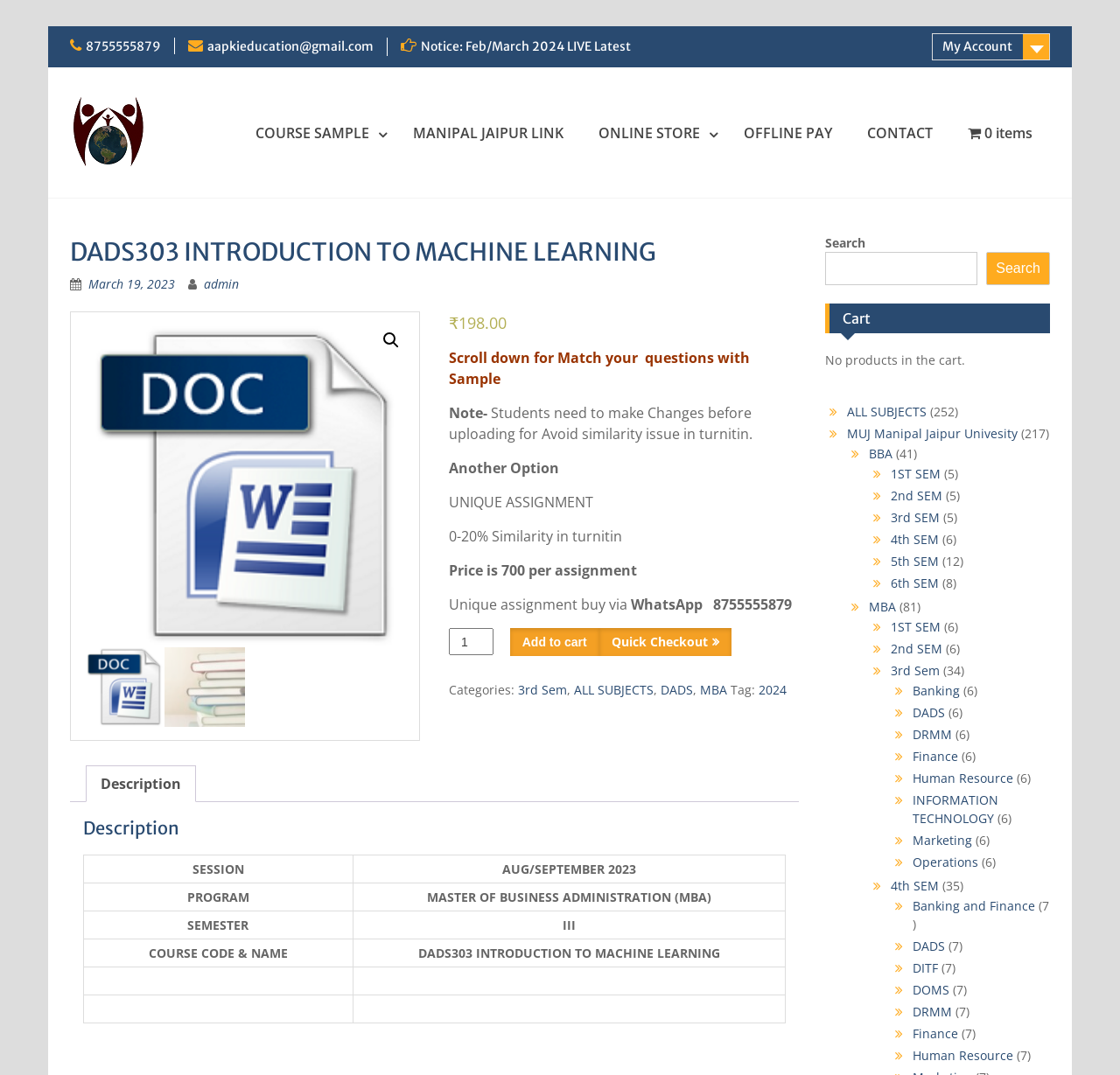Use a single word or phrase to answer the question: What is the contact number for WhatsApp?

8755555879